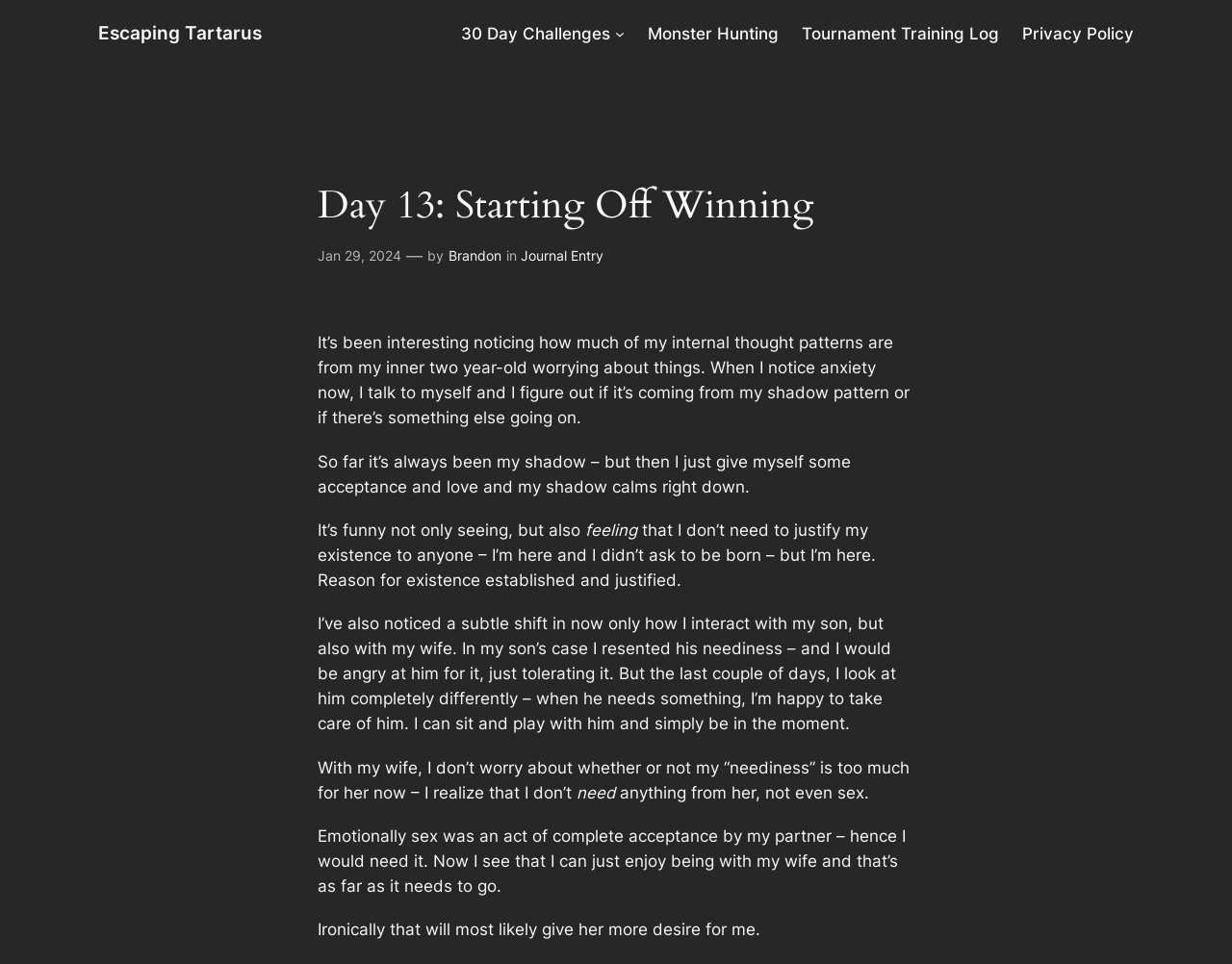Could you determine the bounding box coordinates of the clickable element to complete the instruction: "visit Brandon's profile"? Provide the coordinates as four float numbers between 0 and 1, i.e., [left, top, right, bottom].

[0.364, 0.257, 0.407, 0.274]